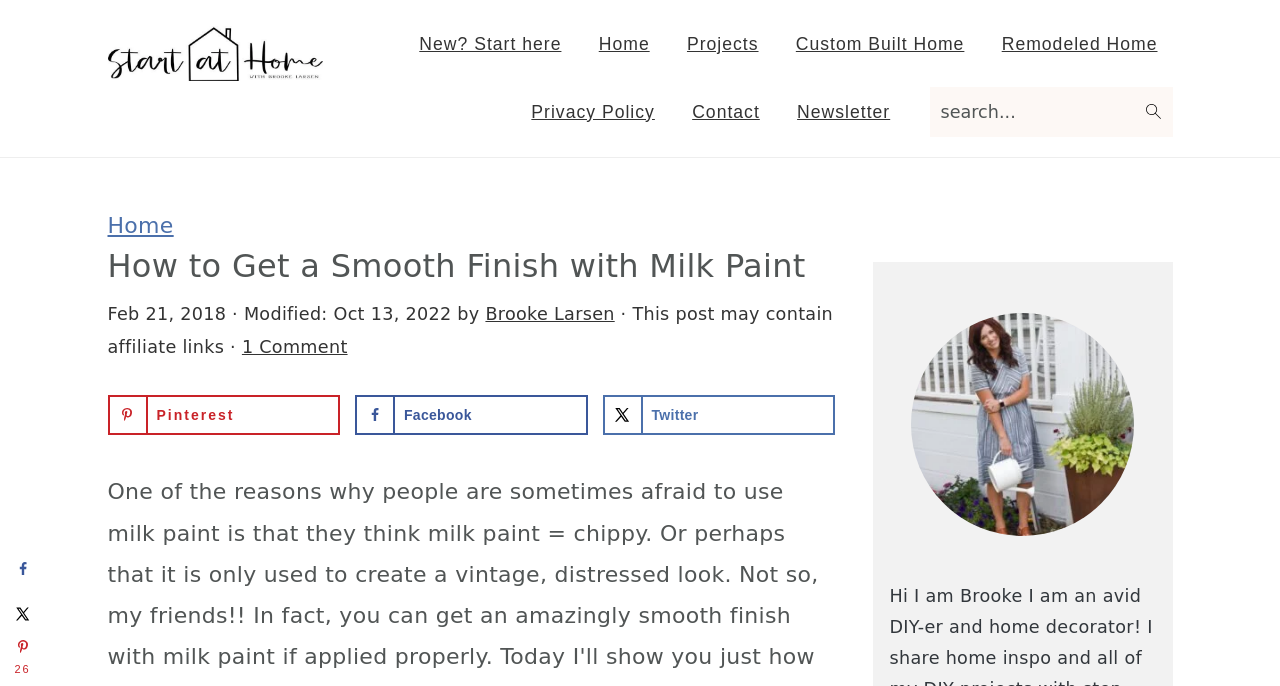Show the bounding box coordinates of the region that should be clicked to follow the instruction: "Share on Facebook."

[0.277, 0.576, 0.459, 0.634]